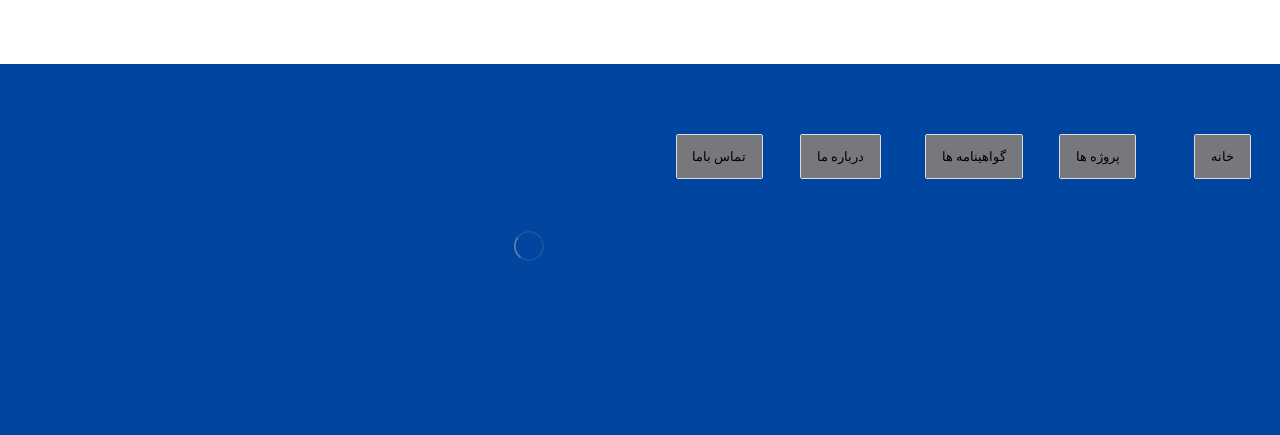Answer the question in one word or a short phrase:
What is the text of the last link in the list?

login panengg